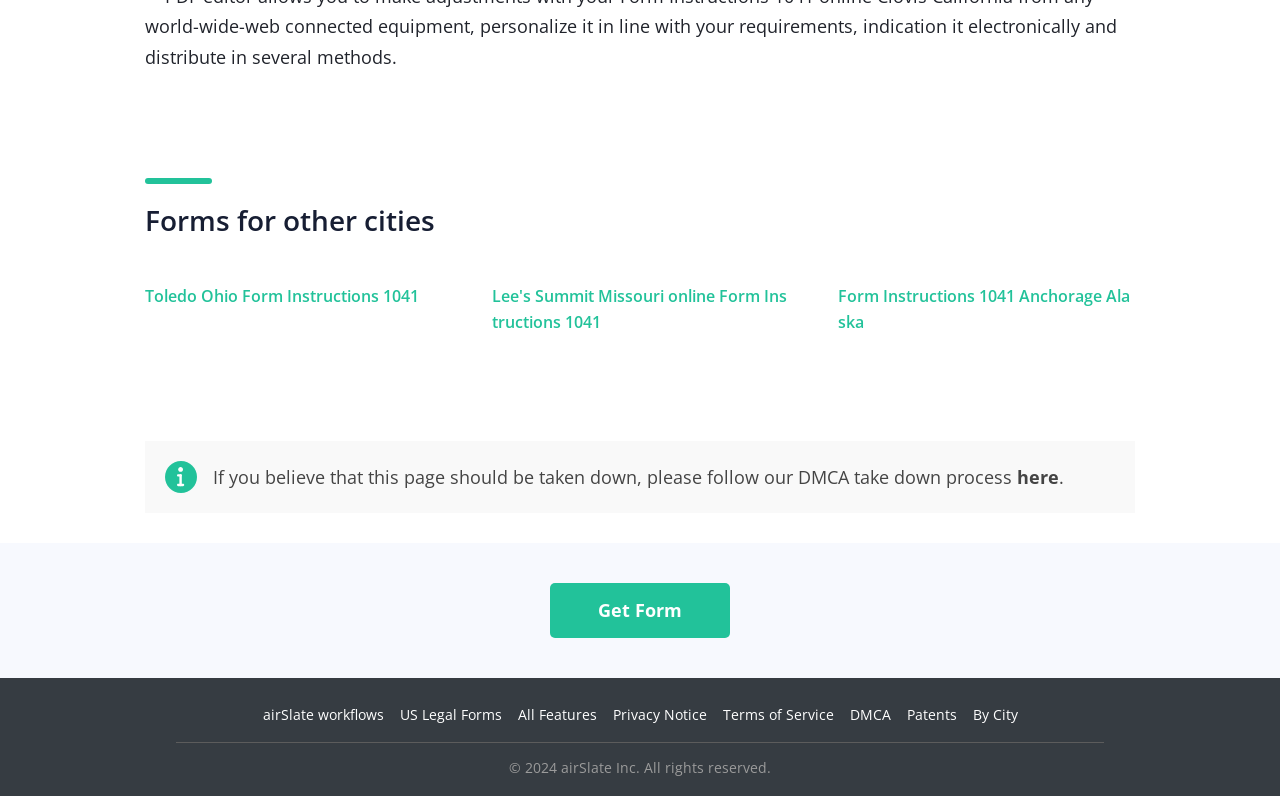Find the bounding box coordinates of the area that needs to be clicked in order to achieve the following instruction: "Get Form". The coordinates should be specified as four float numbers between 0 and 1, i.e., [left, top, right, bottom].

[0.43, 0.753, 0.57, 0.781]